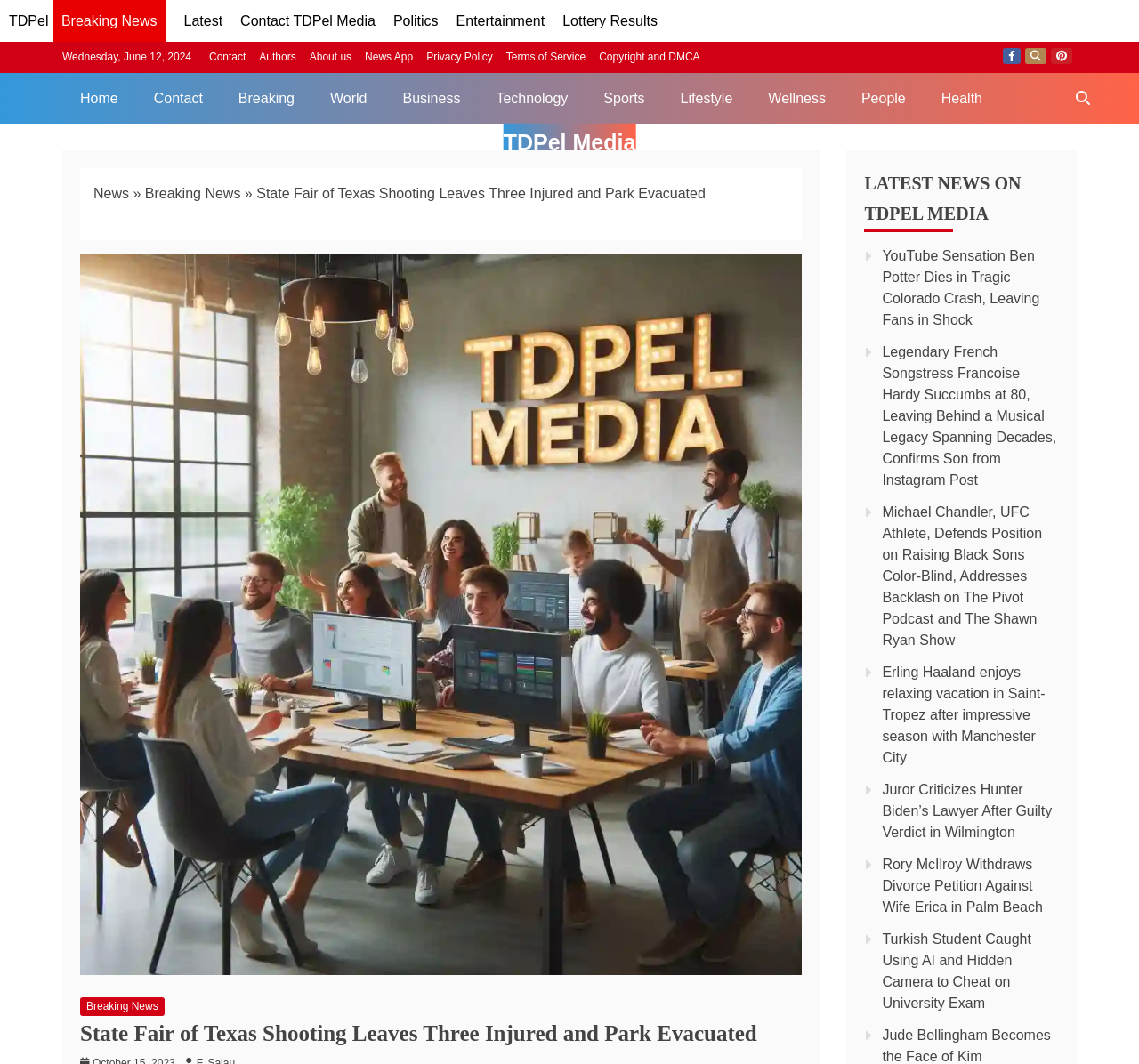Please predict the bounding box coordinates of the element's region where a click is necessary to complete the following instruction: "Read the latest news on 'State Fair of Texas Shooting'". The coordinates should be represented by four float numbers between 0 and 1, i.e., [left, top, right, bottom].

[0.225, 0.175, 0.619, 0.189]